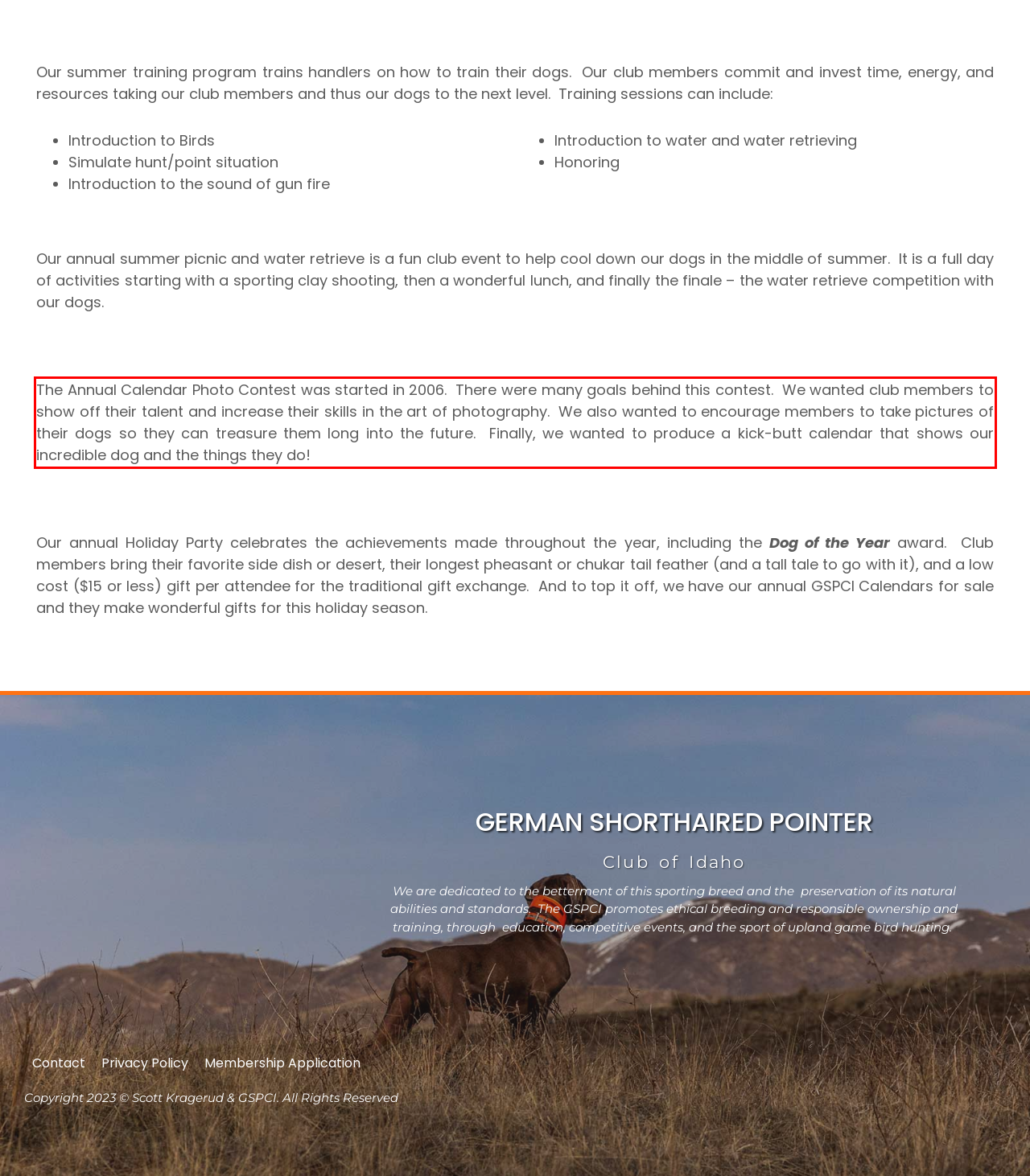Please extract the text content from the UI element enclosed by the red rectangle in the screenshot.

The Annual Calendar Photo Contest was started in 2006. There were many goals behind this contest. We wanted club members to show off their talent and increase their skills in the art of photography. We also wanted to encourage members to take pictures of their dogs so they can treasure them long into the future. Finally, we wanted to produce a kick-butt calendar that shows our incredible dog and the things they do!